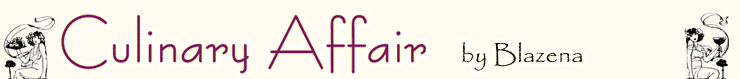What is depicted in the artistic illustration?
Using the details from the image, give an elaborate explanation to answer the question.

The caption describes the illustration on the left as depicting a chef and a woman, symbolizing a culinary theme, which suggests that the illustration is related to cooking or food.